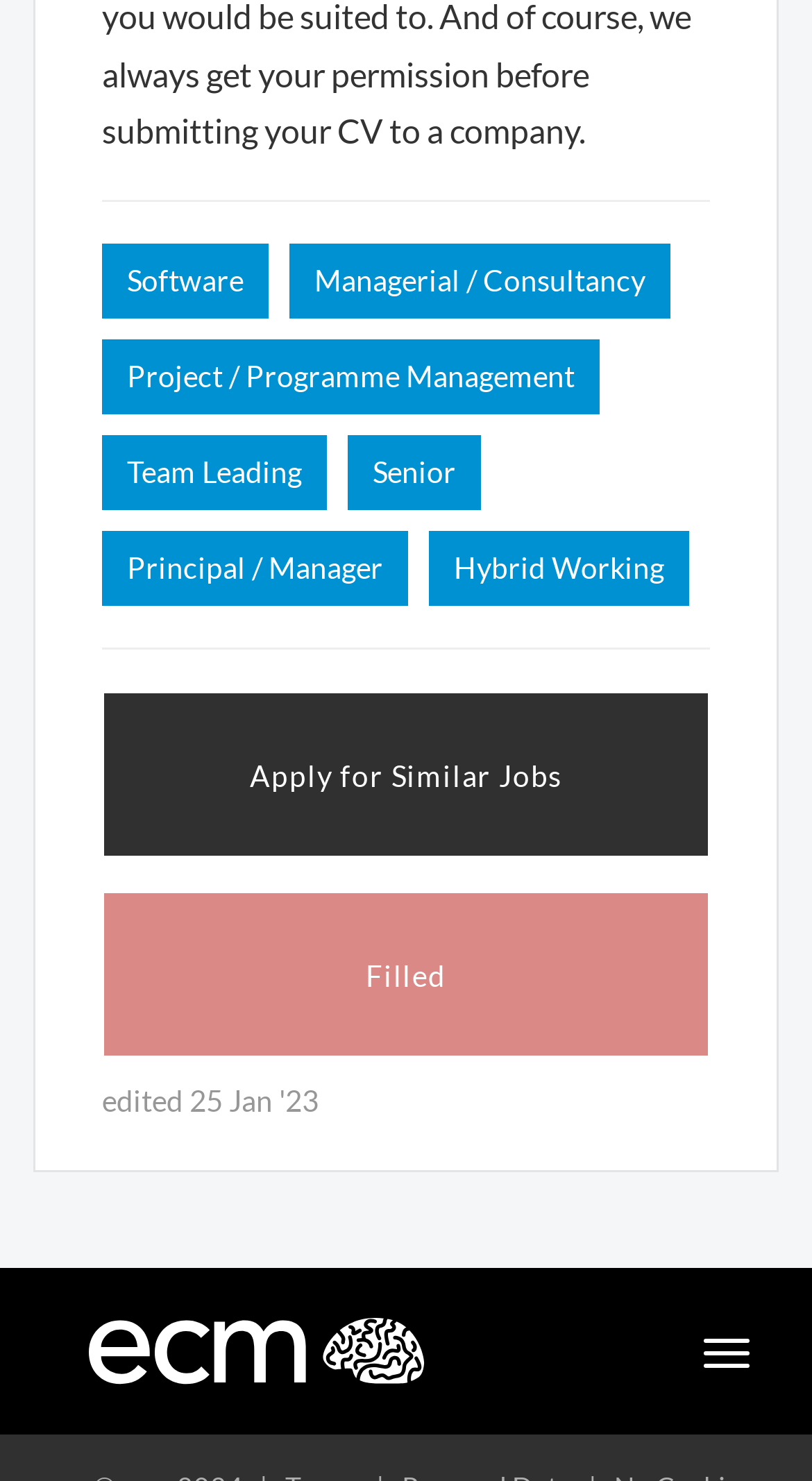Bounding box coordinates should be in the format (top-left x, top-left y, bottom-right x, bottom-right y) and all values should be floating point numbers between 0 and 1. Determine the bounding box coordinate for the UI element described as: Filled

[0.126, 0.602, 0.874, 0.714]